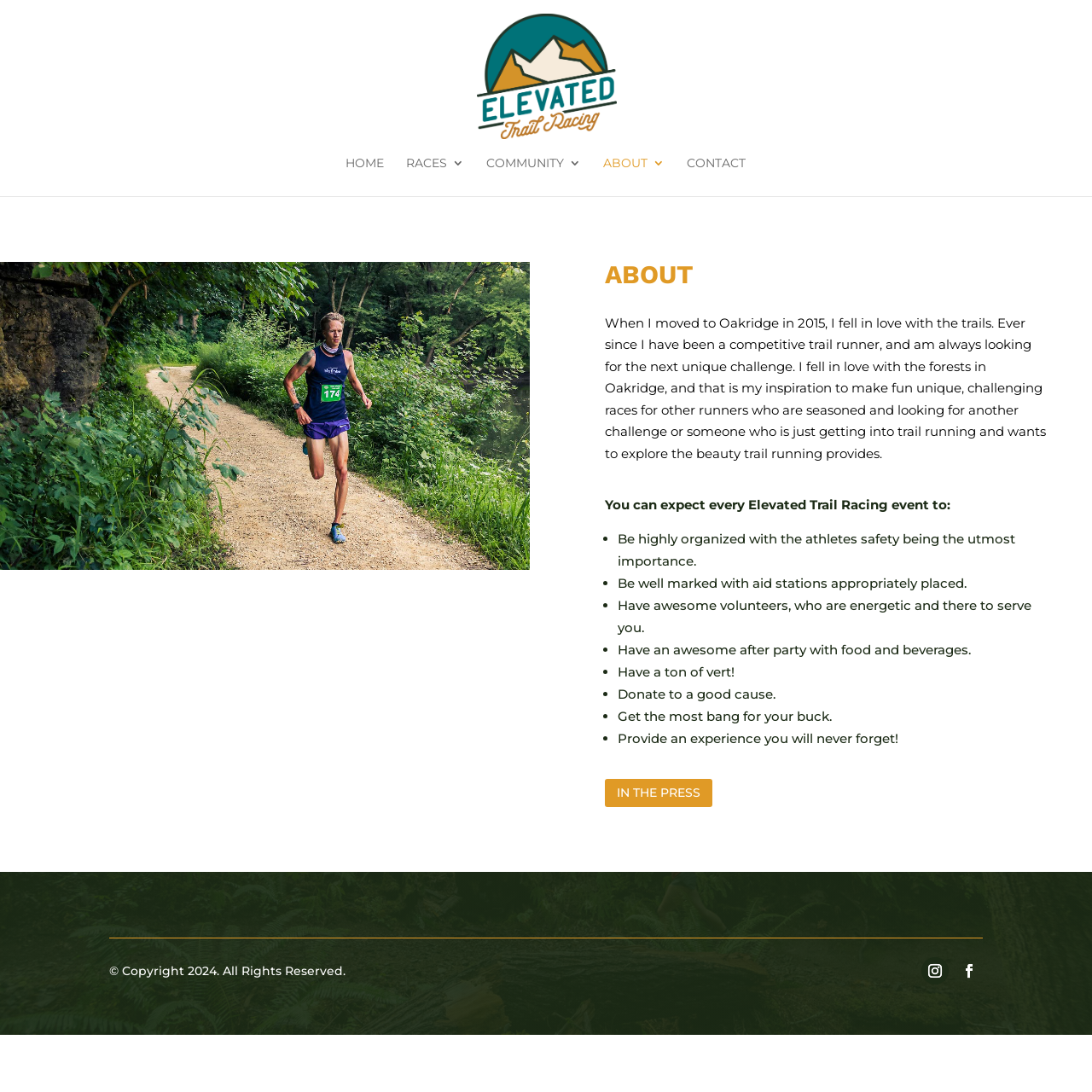From the element description Contact, predict the bounding box coordinates of the UI element. The coordinates must be specified in the format (top-left x, top-left y, bottom-right x, bottom-right y) and should be within the 0 to 1 range.

[0.629, 0.144, 0.682, 0.18]